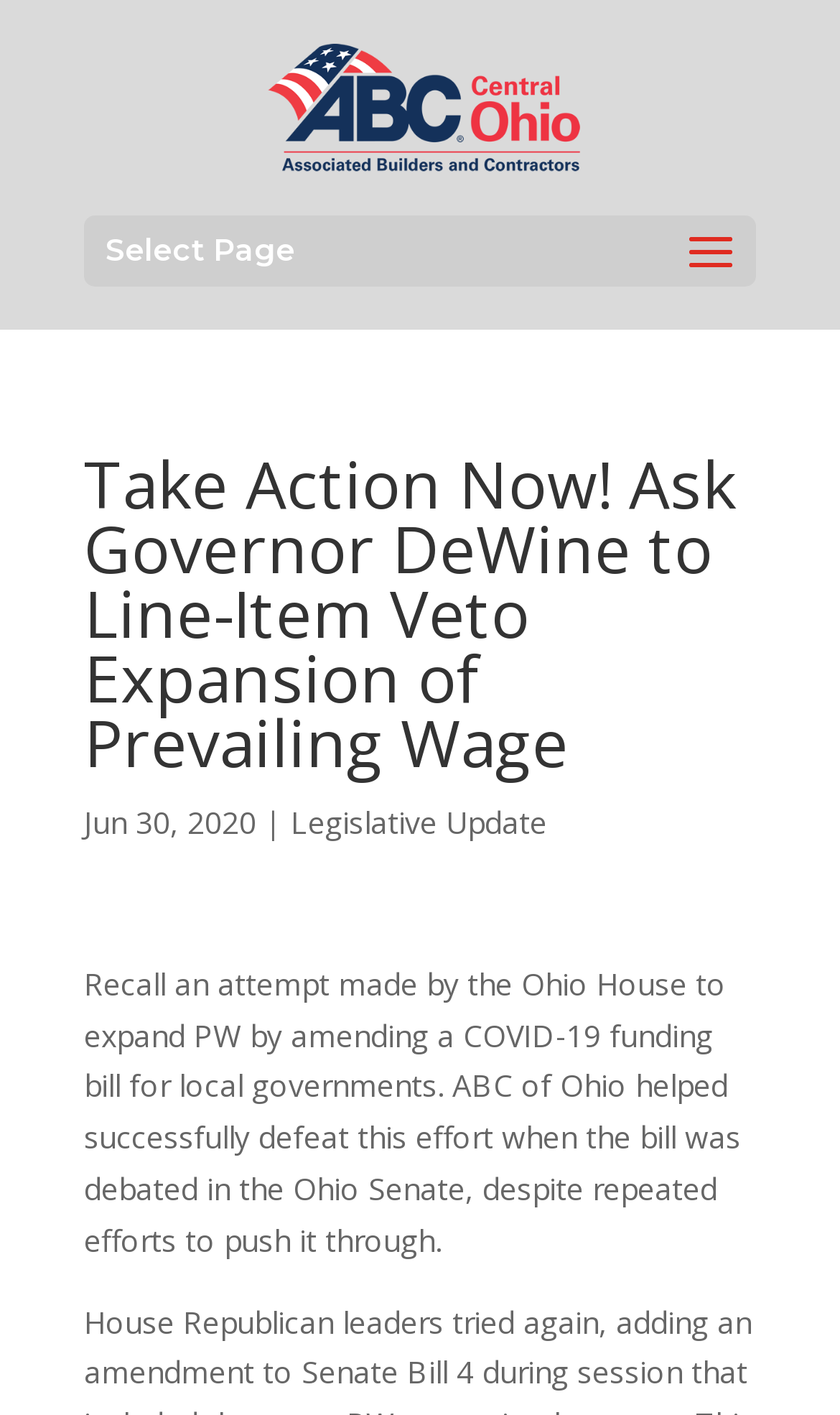Given the element description, predict the bounding box coordinates in the format (top-left x, top-left y, bottom-right x, bottom-right y). Make sure all values are between 0 and 1. Here is the element description: Legislative Update

[0.346, 0.566, 0.651, 0.595]